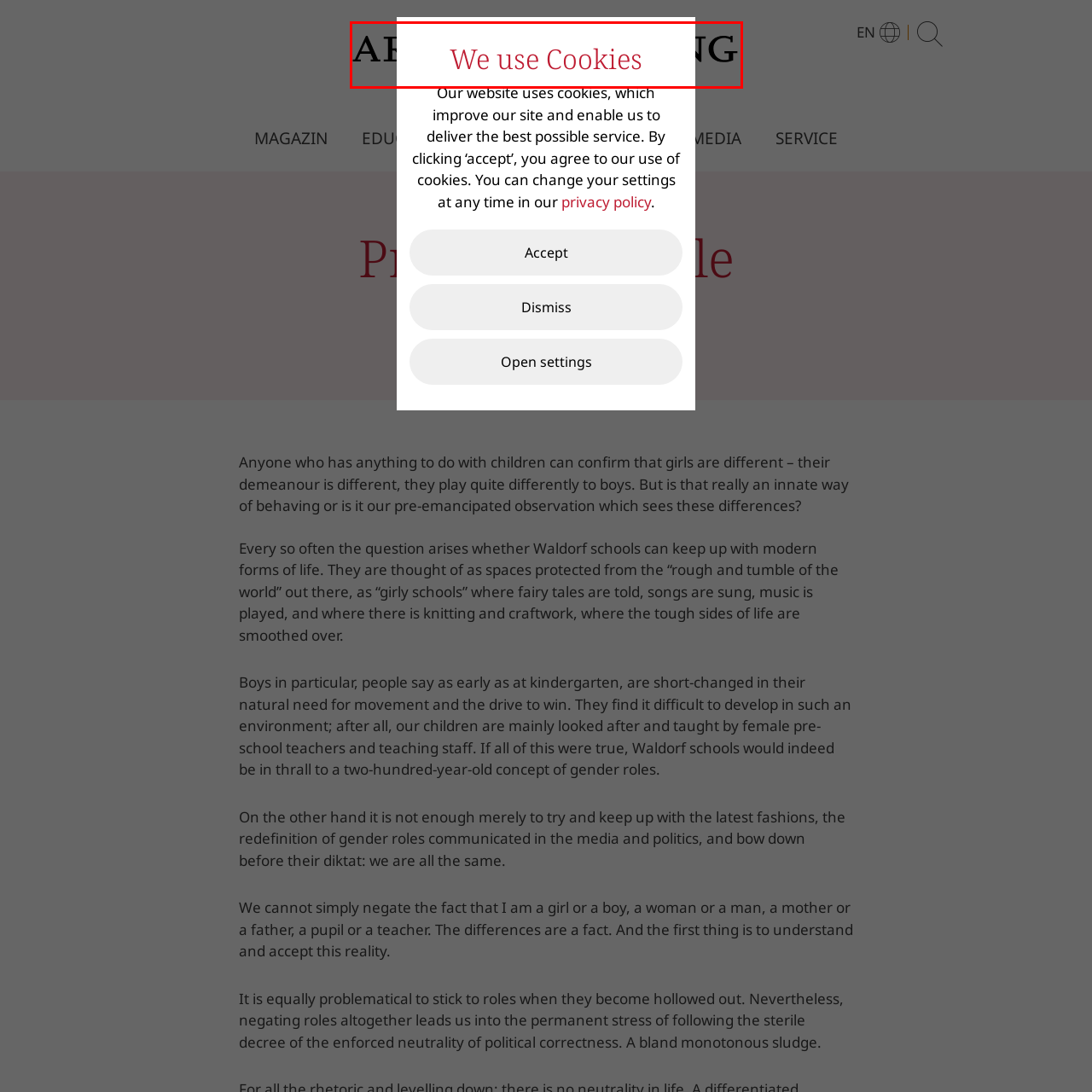Observe the image within the red bounding box carefully and provide an extensive answer to the following question using the visual cues: Can users change settings at any time?

According to the caption, users have the option to change settings at any time, ensuring they are aware of their choices regarding privacy and data management, which is an important aspect of the website's cookie consent notice.